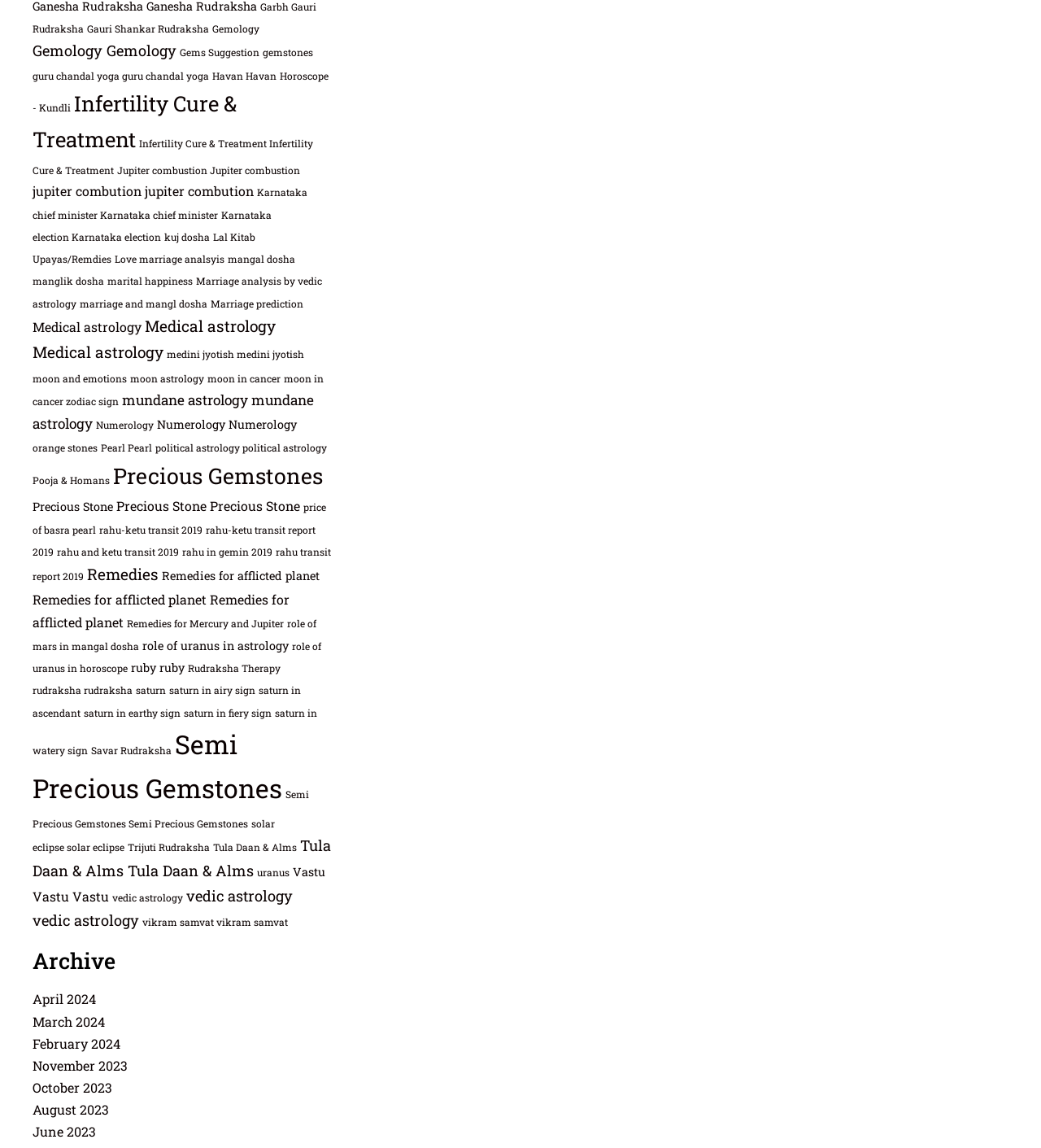Based on the element description: "saturn", identify the bounding box coordinates for this UI element. The coordinates must be four float numbers between 0 and 1, listed as [left, top, right, bottom].

[0.13, 0.596, 0.159, 0.607]